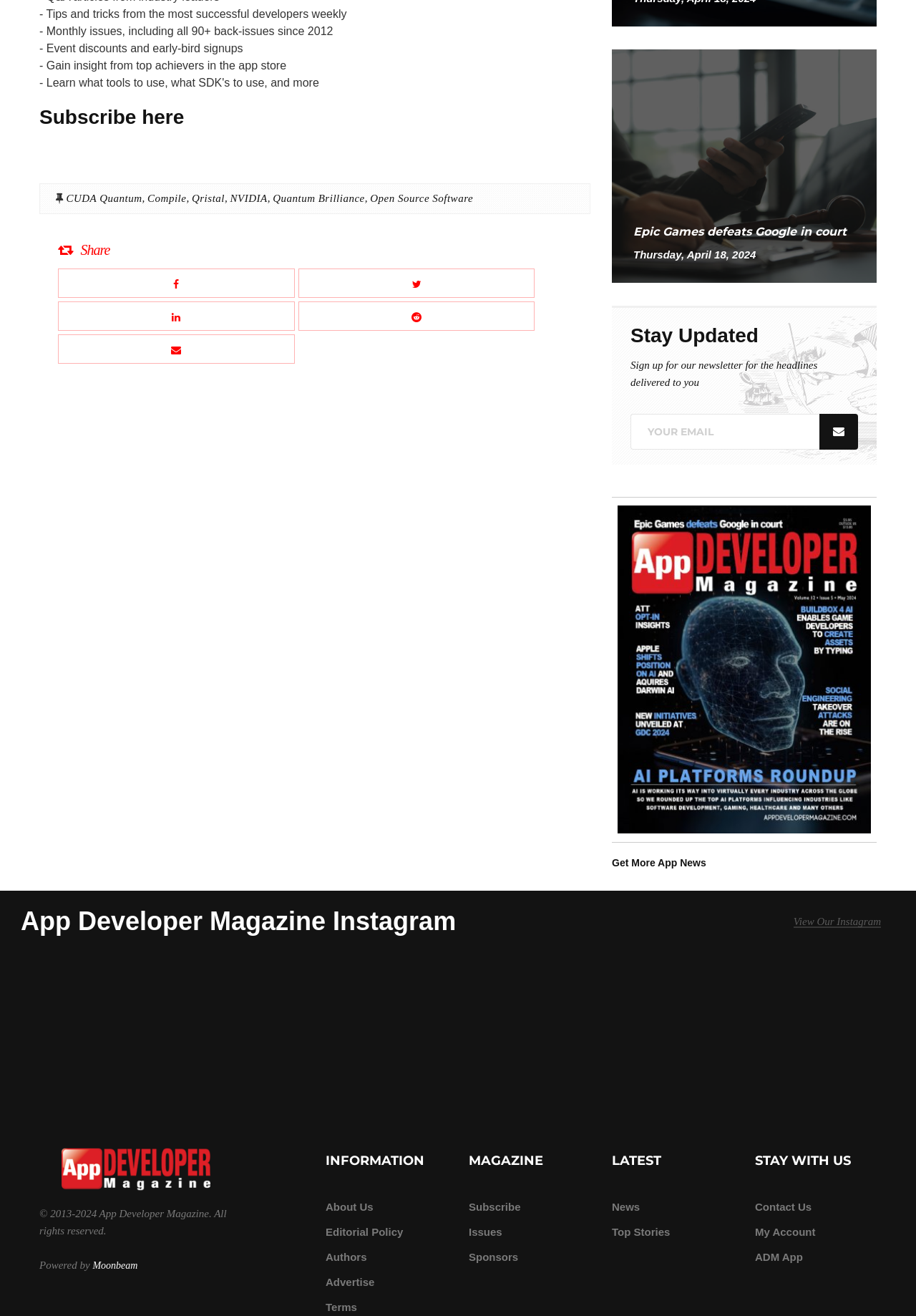Please determine the bounding box coordinates of the section I need to click to accomplish this instruction: "Check the Instagram page".

[0.866, 0.696, 0.962, 0.705]